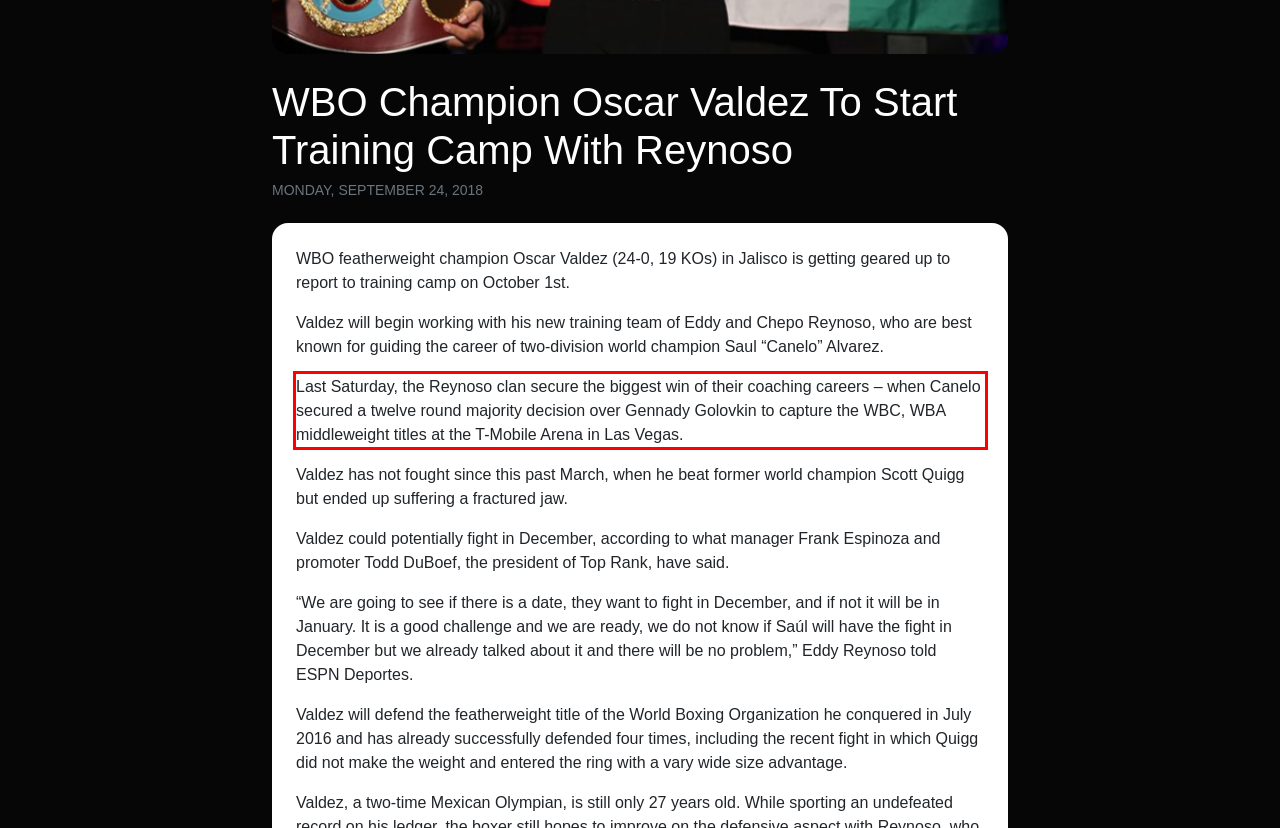The screenshot provided shows a webpage with a red bounding box. Apply OCR to the text within this red bounding box and provide the extracted content.

Last Saturday, the Reynoso clan secure the biggest win of their coaching careers – when Canelo secured a twelve round majority decision over Gennady Golovkin to capture the WBC, WBA middleweight titles at the T-Mobile Arena in Las Vegas.